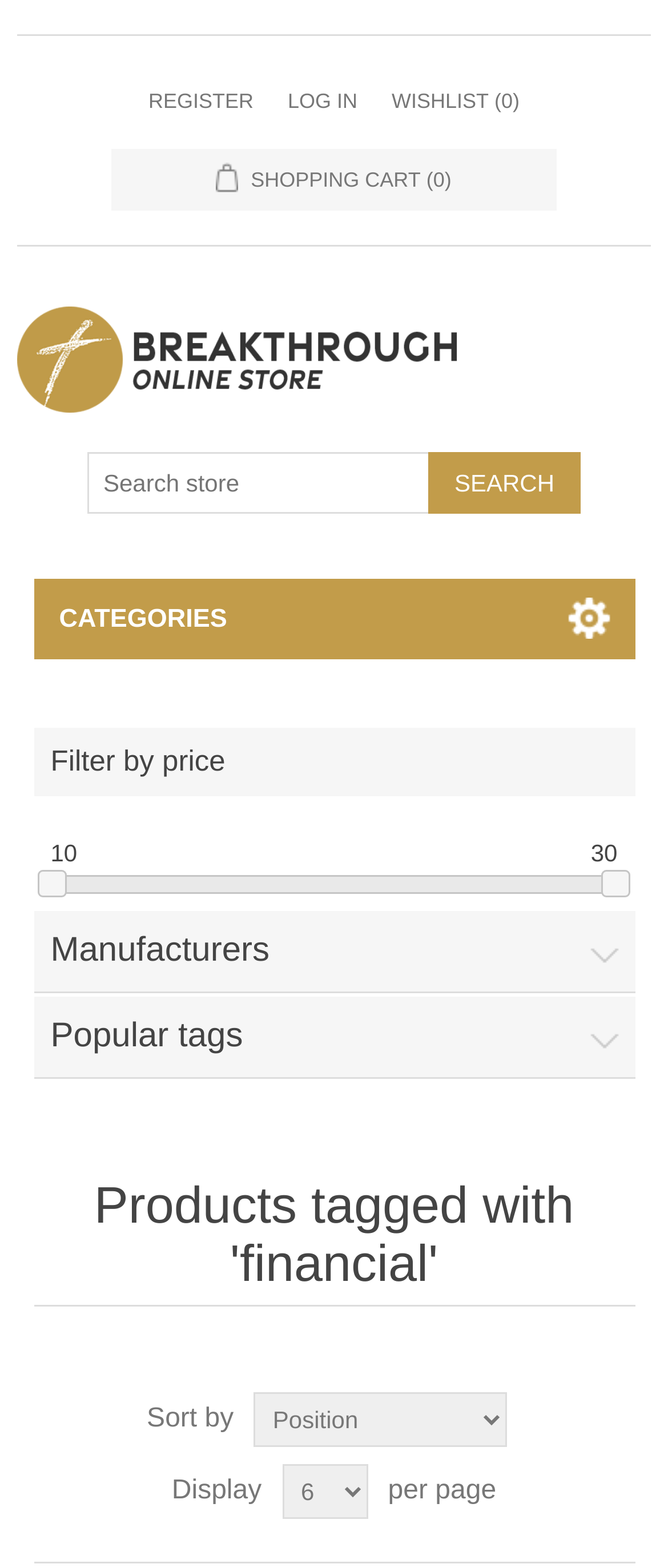Using floating point numbers between 0 and 1, provide the bounding box coordinates in the format (top-left x, top-left y, bottom-right x, bottom-right y). Locate the UI element described here: Shopping cart (0)

[0.324, 0.095, 0.676, 0.134]